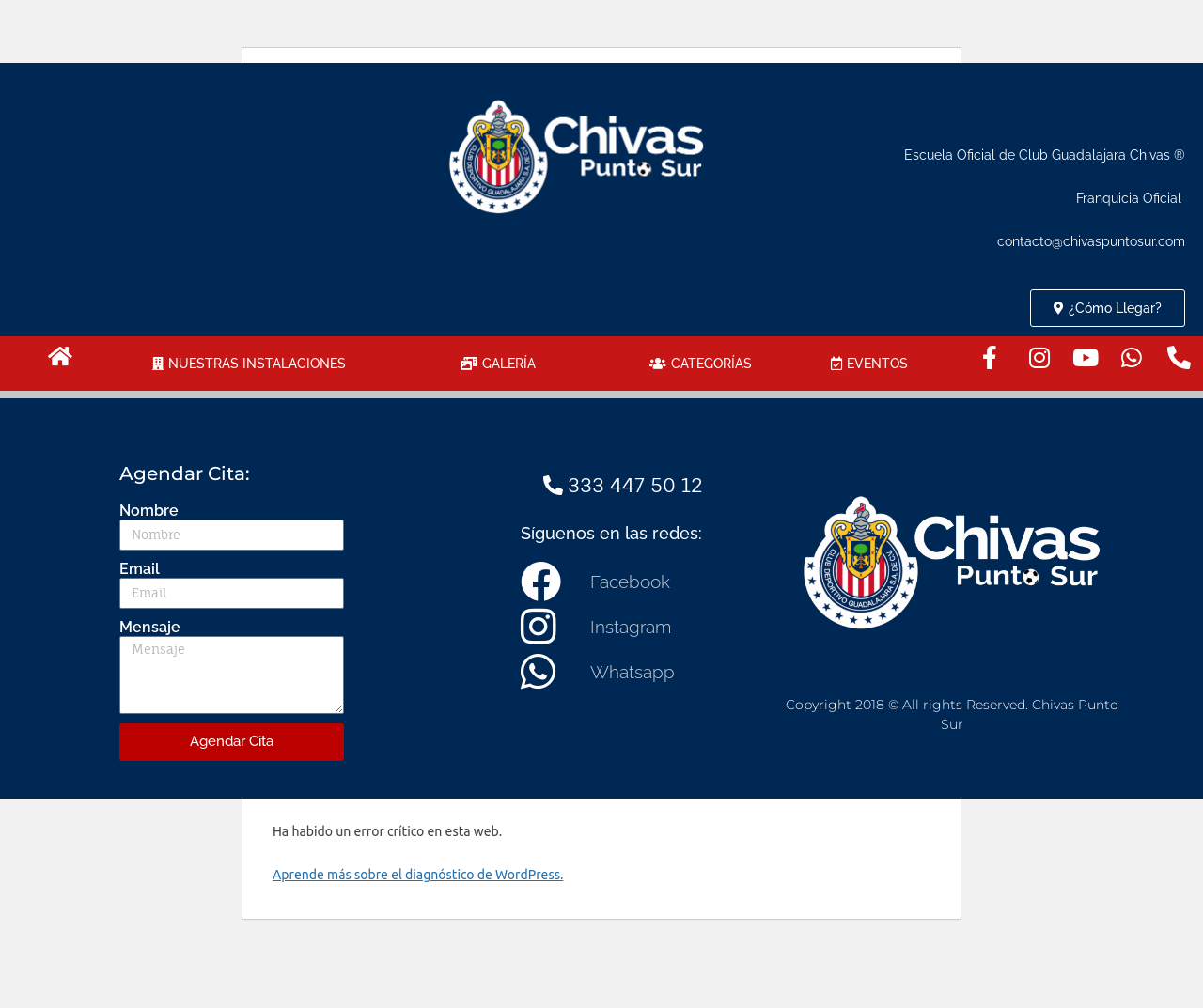Extract the bounding box for the UI element that matches this description: "parent_node: Email name="form_fields[email]" placeholder="Email"".

[0.099, 0.573, 0.286, 0.604]